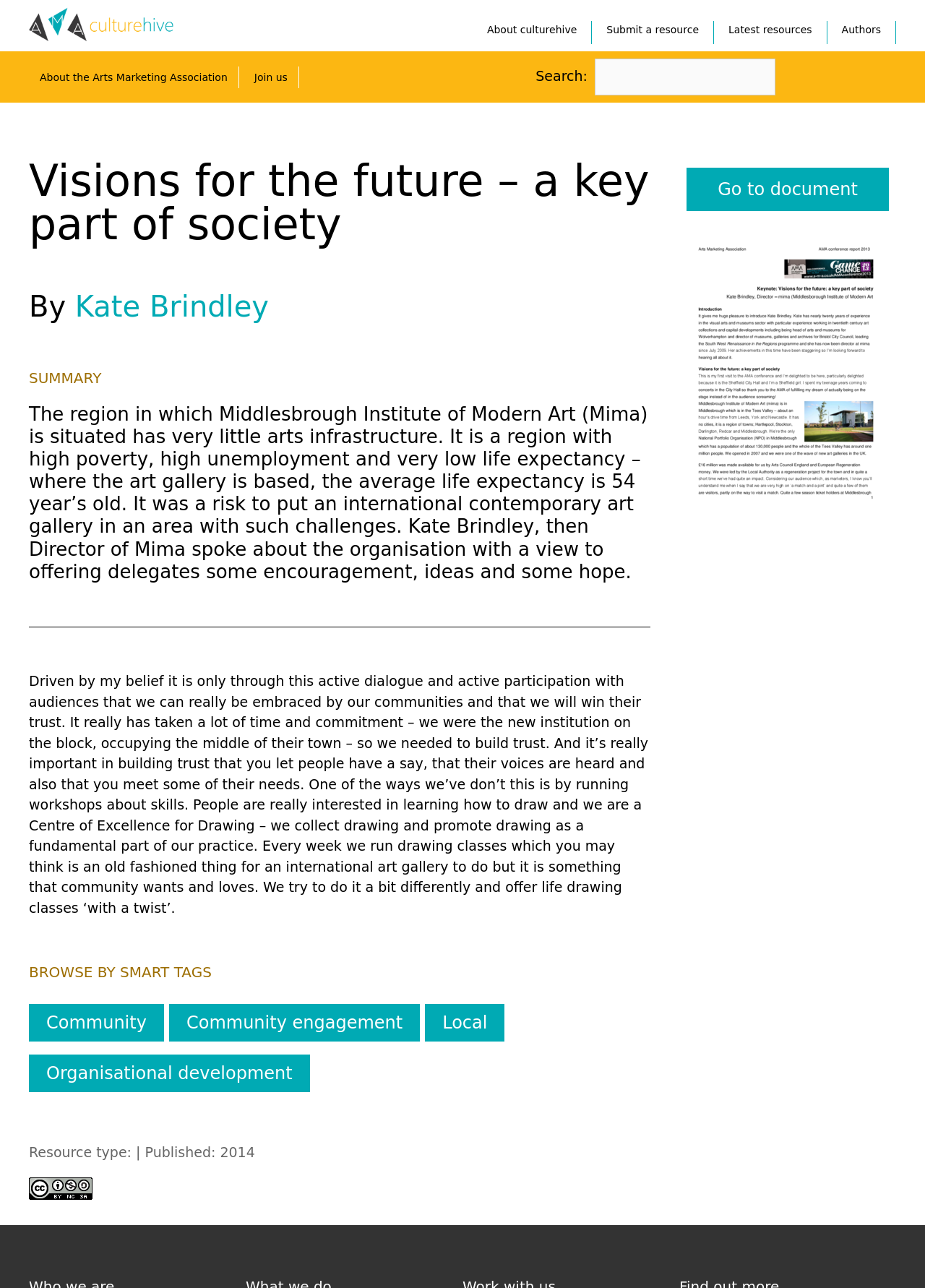From the image, can you give a detailed response to the question below:
What is the region where Mima is situated like?

The webpage mentions that the region where Mima is situated has very little arts infrastructure, high poverty, high unemployment, and very low life expectancy, which suggests that the region is economically disadvantaged and struggling with social issues.